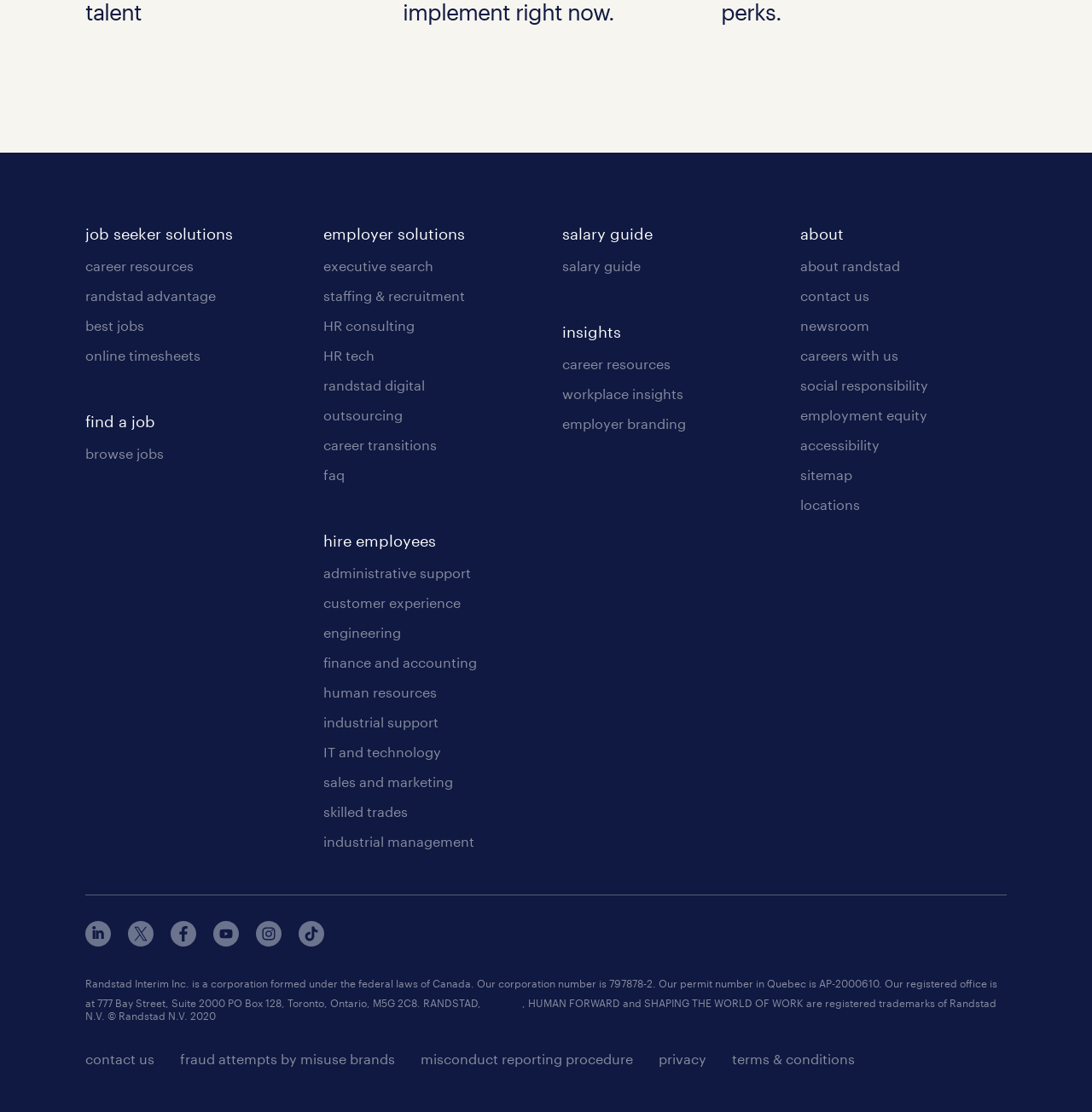What social media platforms does Randstad have a presence on?
Provide a short answer using one word or a brief phrase based on the image.

LinkedIn, Twitter, Facebook, YouTube, Instagram, TikTok